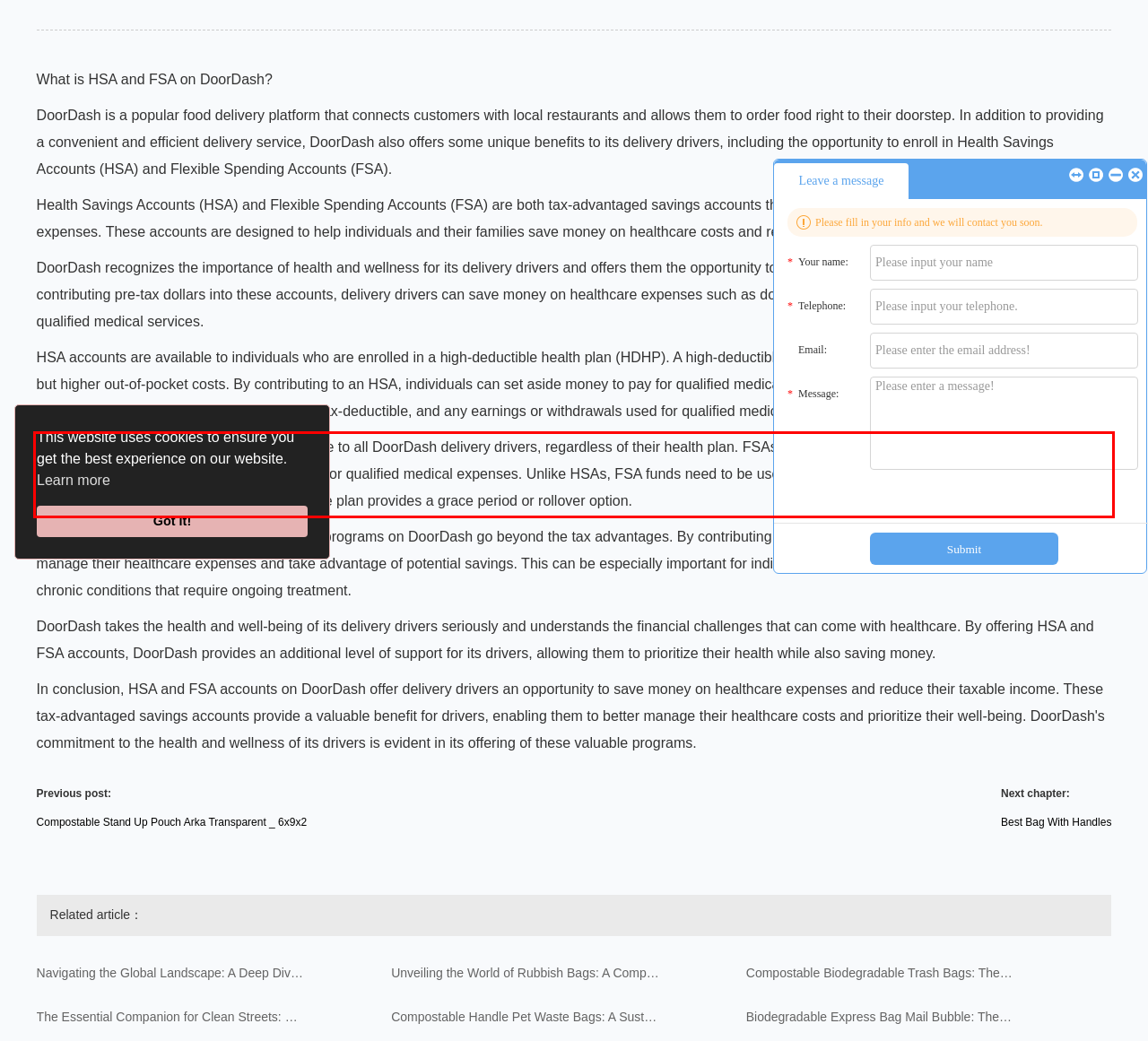Given the screenshot of the webpage, identify the red bounding box, and recognize the text content inside that red bounding box.

On the other hand, FSA accounts are available to all DoorDash delivery drivers, regardless of their health plan. FSAs are typically offered by employers and allow employees to set aside pre-tax dollars to pay for qualified medical expenses. Unlike HSAs, FSA funds need to be used within the plan year, and any remaining funds at the end of the year may be forfeited unless the plan provides a grace period or rollover option.